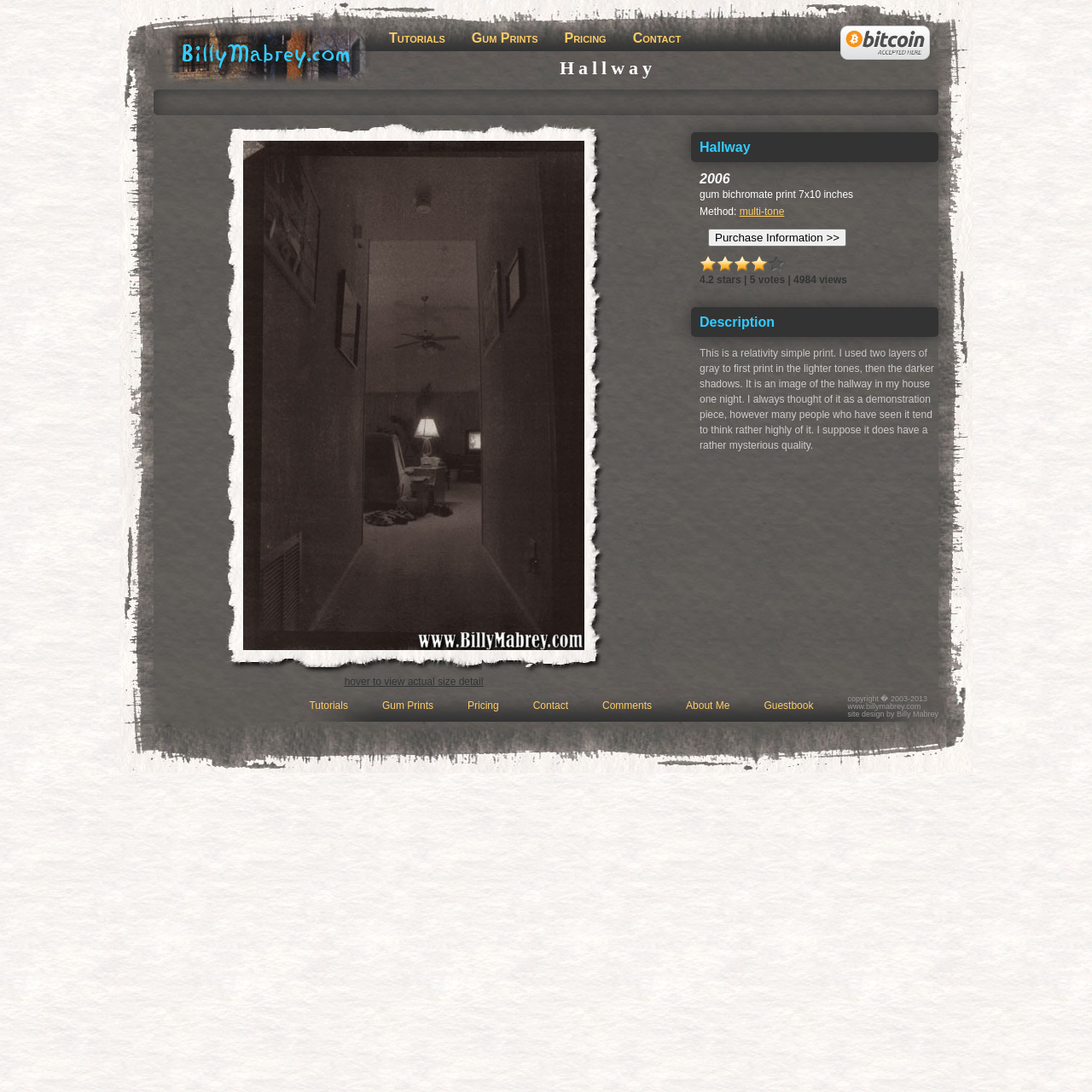Determine the bounding box coordinates for the area that should be clicked to carry out the following instruction: "Go to page '2'".

[0.656, 0.233, 0.672, 0.249]